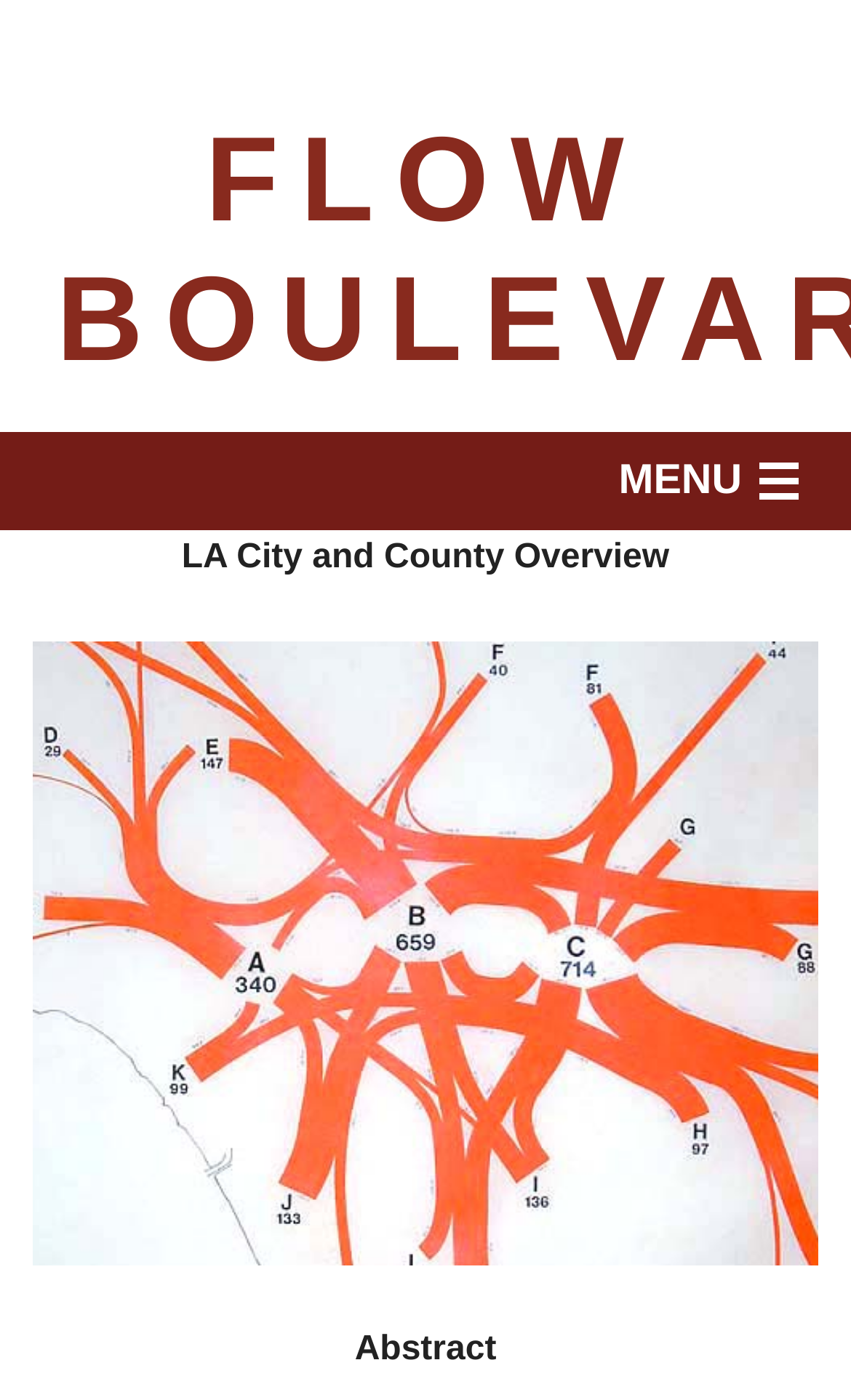Mark the bounding box of the element that matches the following description: "Past Studies".

[0.0, 0.553, 1.0, 0.639]